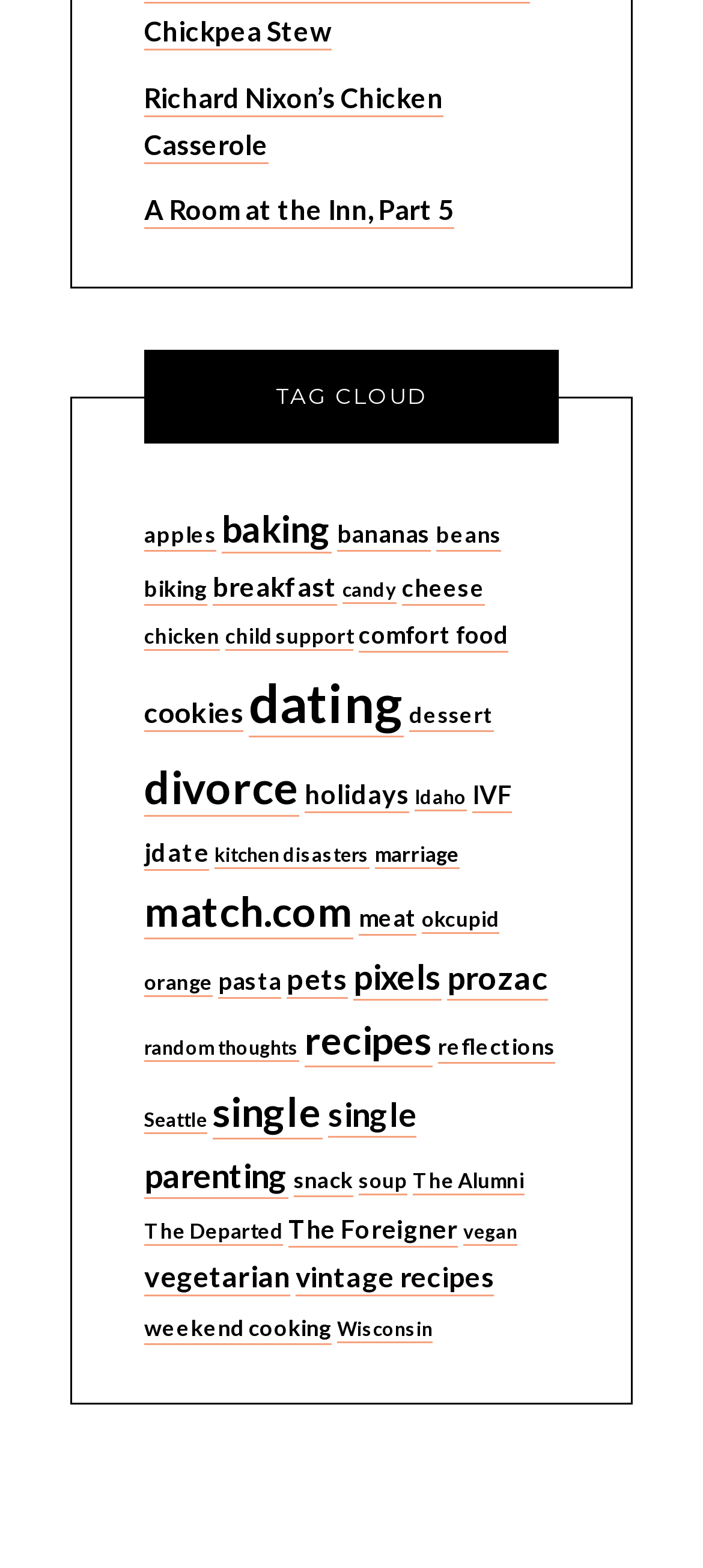Please answer the following question using a single word or phrase: 
What is the heading above the list of categories?

TAG CLOUD